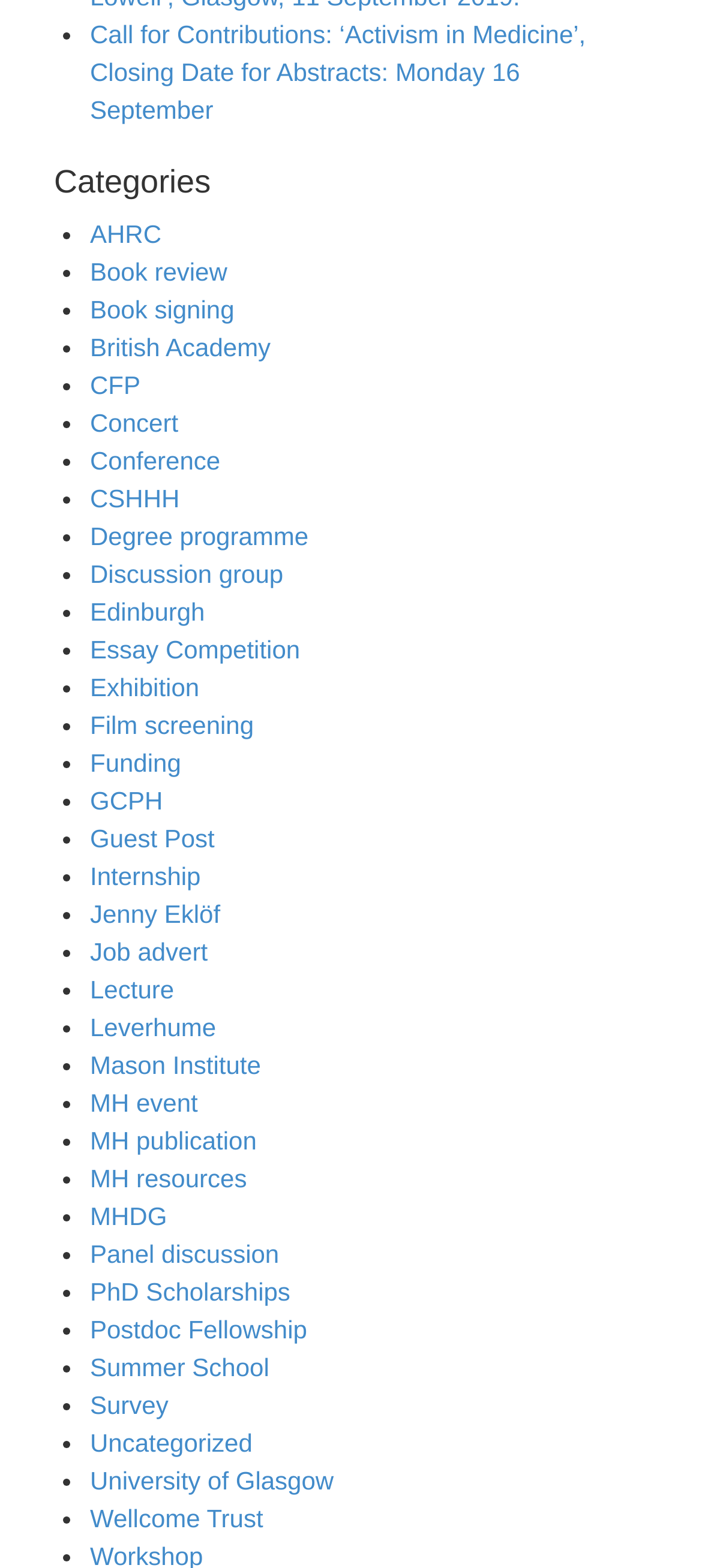Please predict the bounding box coordinates of the element's region where a click is necessary to complete the following instruction: "Learn about 'Book review'". The coordinates should be represented by four float numbers between 0 and 1, i.e., [left, top, right, bottom].

[0.128, 0.164, 0.324, 0.182]